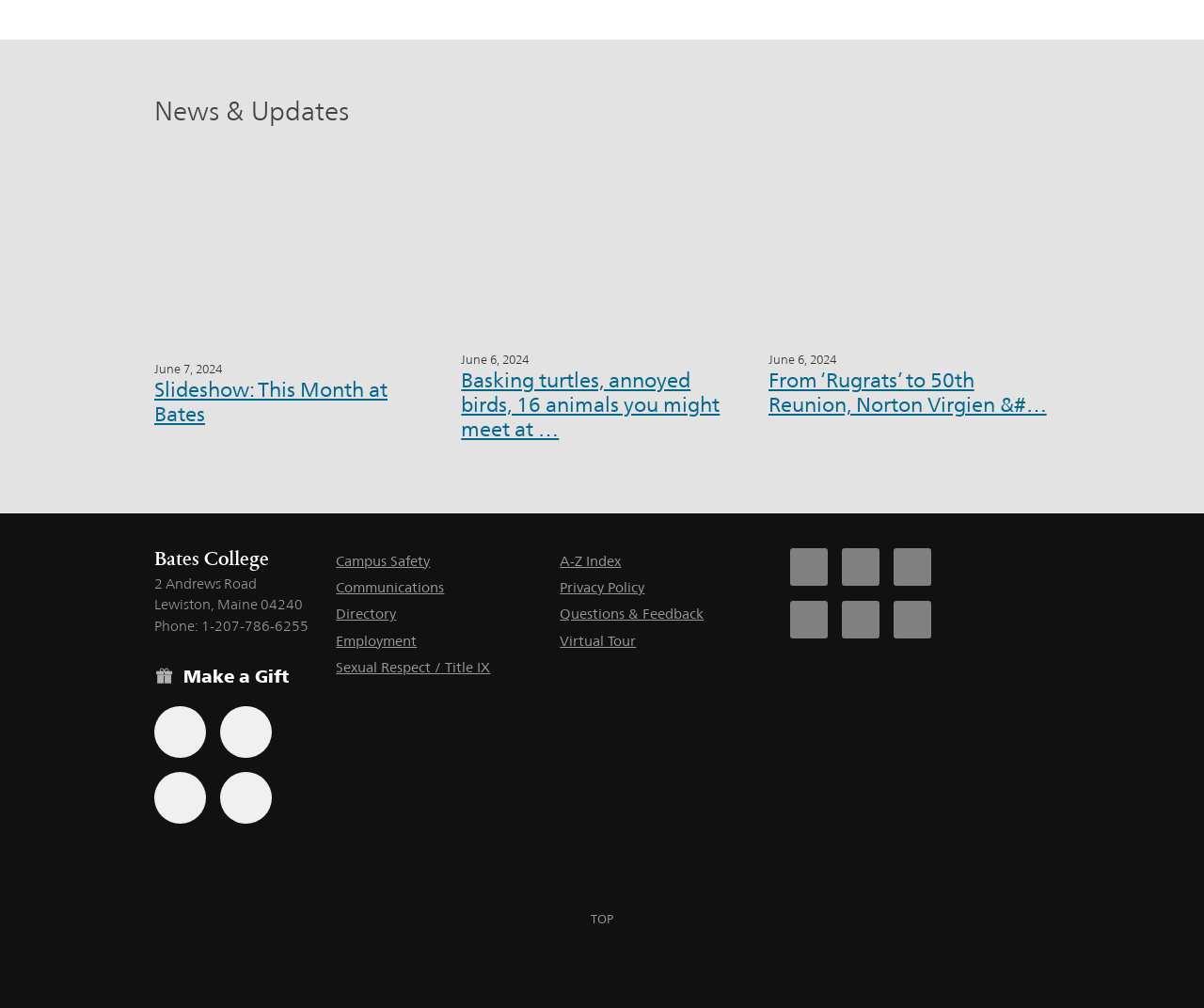Please determine the bounding box coordinates of the element's region to click for the following instruction: "Click on the 'NEWS' link".

None